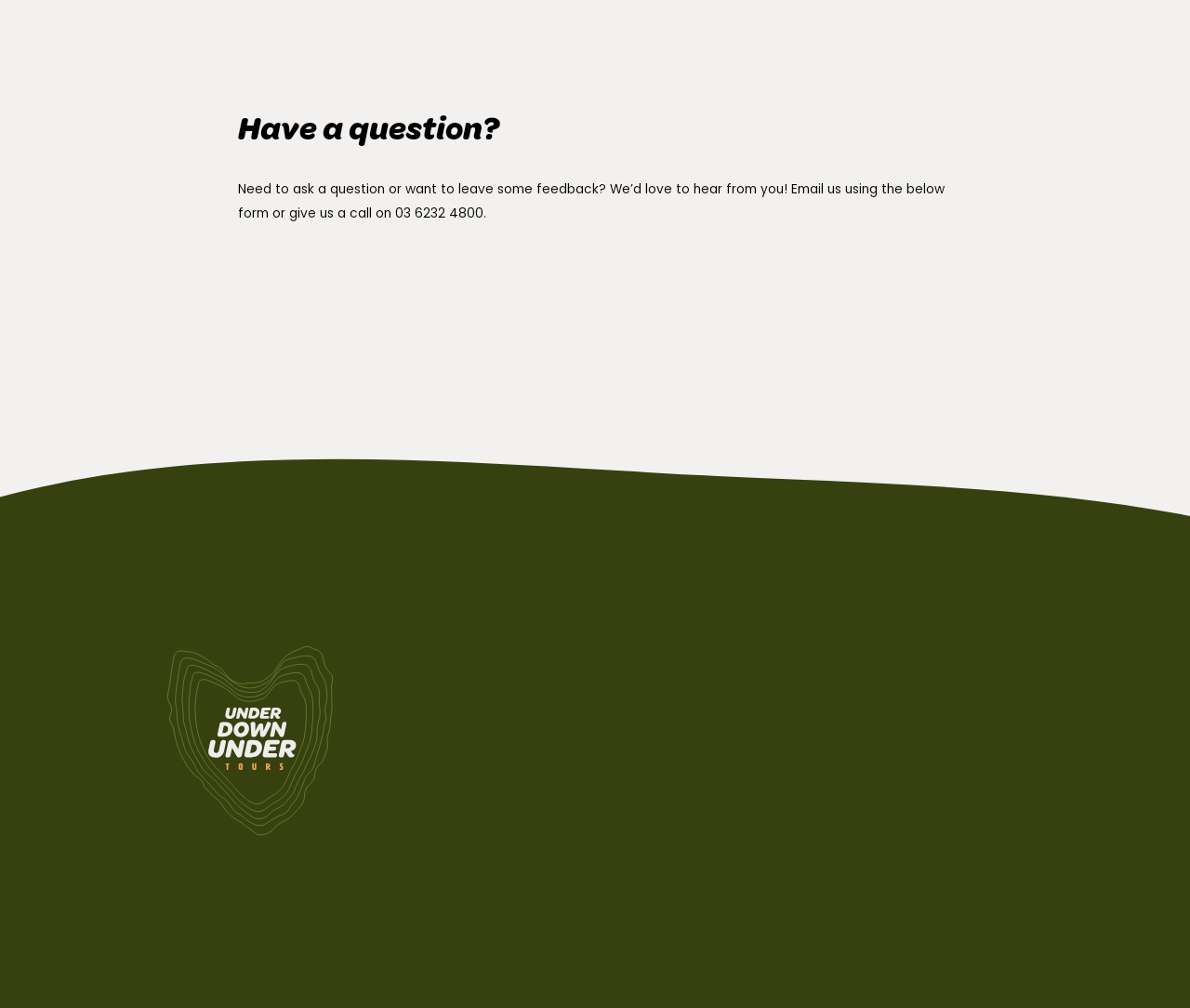Identify the bounding box coordinates of the section to be clicked to complete the task described by the following instruction: "Email us using the link". The coordinates should be four float numbers between 0 and 1, formatted as [left, top, right, bottom].

[0.372, 0.743, 0.535, 0.767]